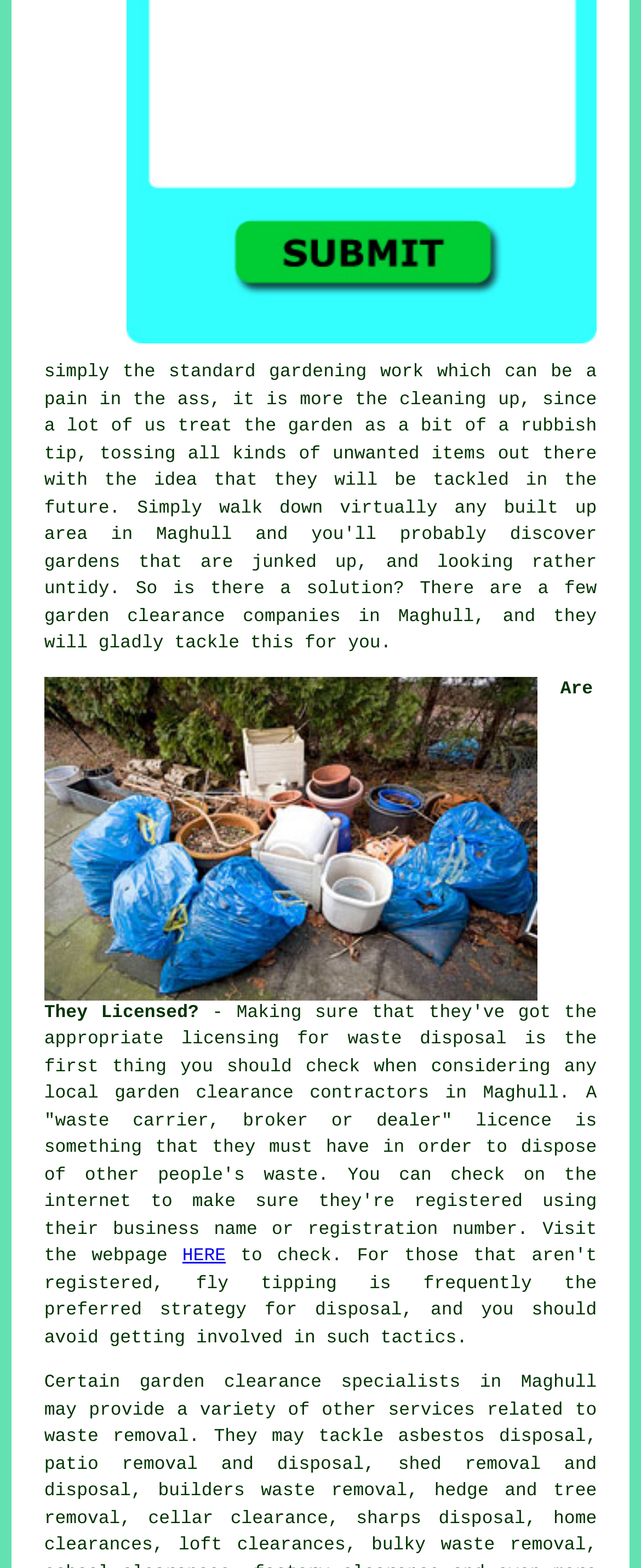Predict the bounding box of the UI element that fits this description: "Are They Licensed?".

[0.069, 0.434, 0.925, 0.653]